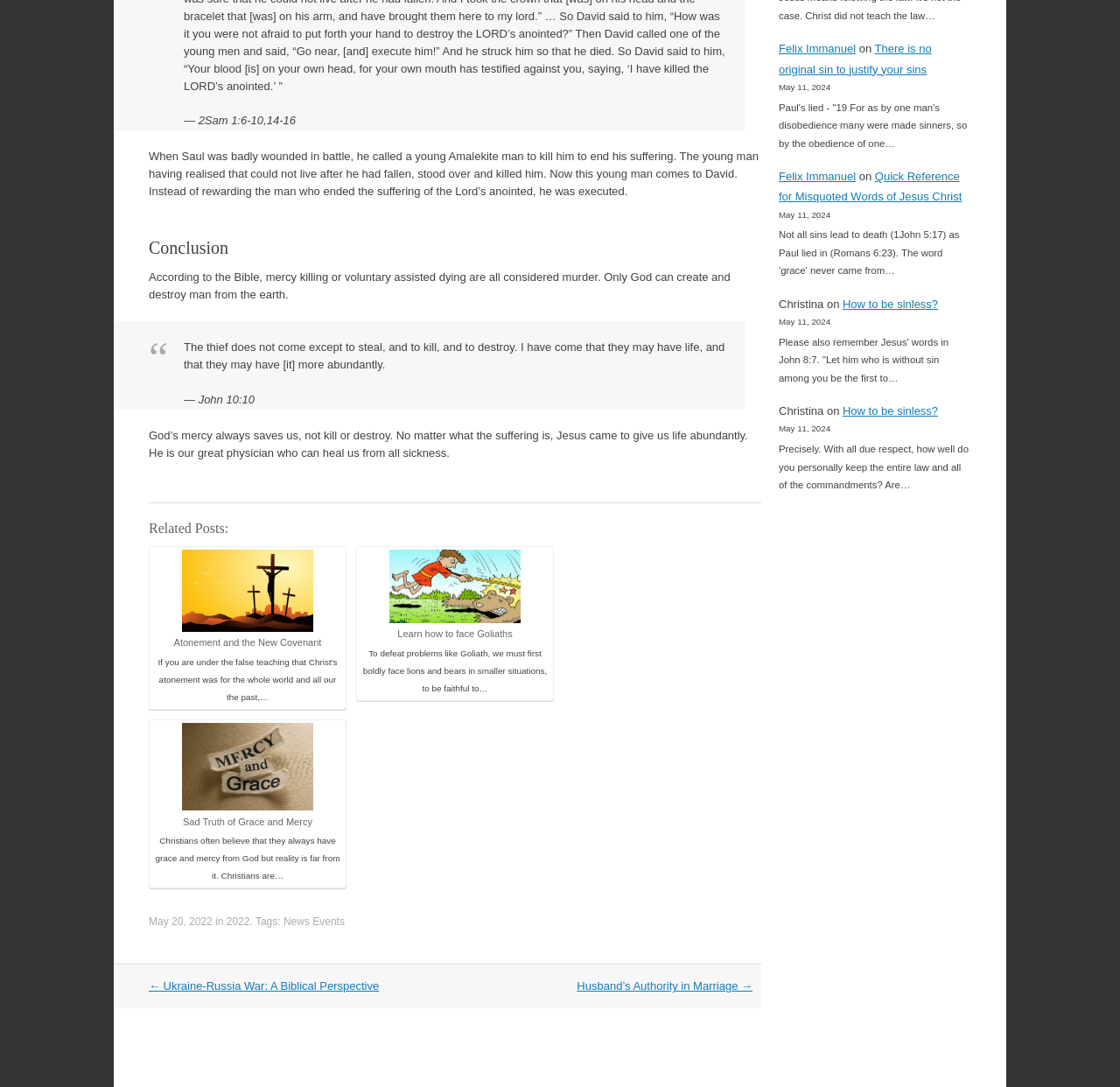How many related posts are listed?
Provide a one-word or short-phrase answer based on the image.

3